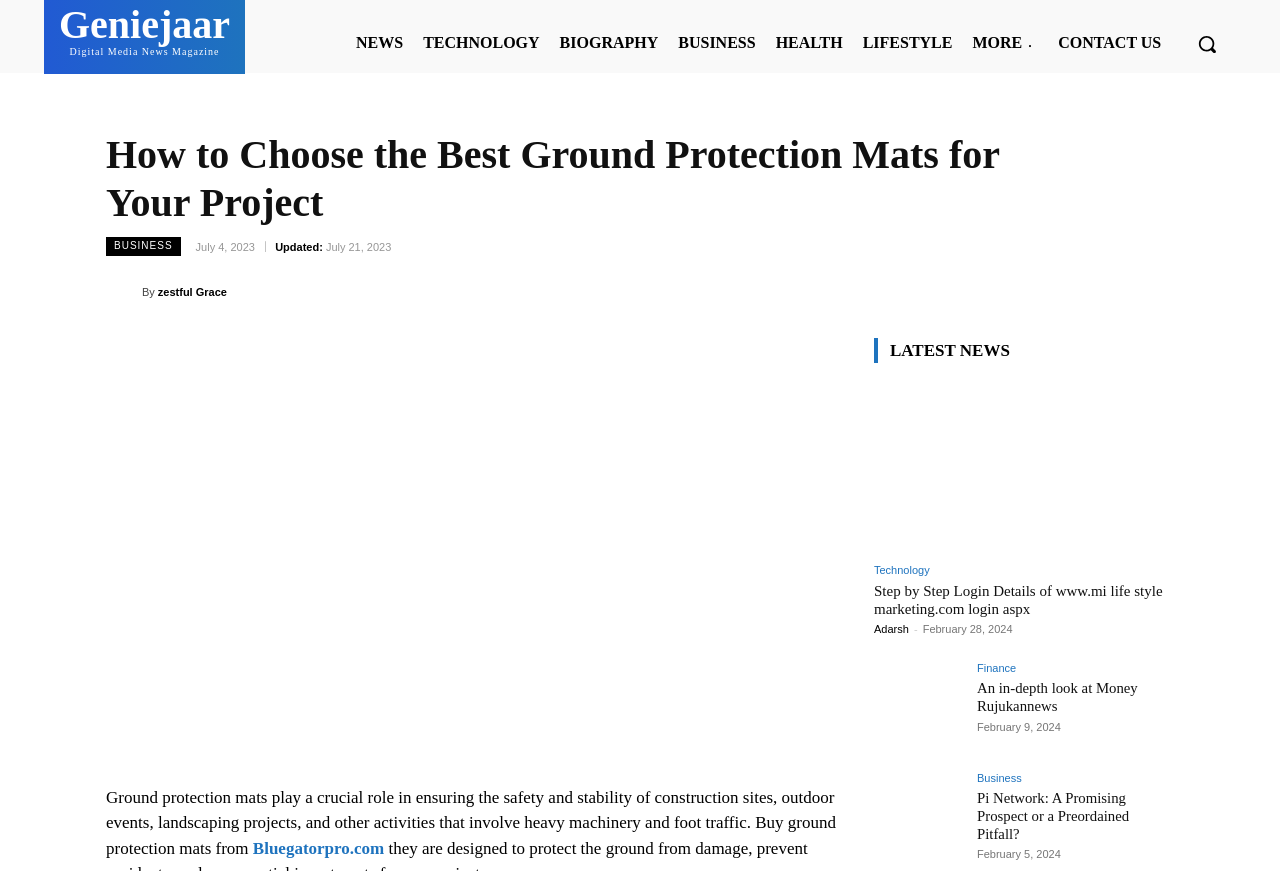What is the website where you can buy ground protection mats?
Answer with a single word or phrase, using the screenshot for reference.

Bluegatorpro.com